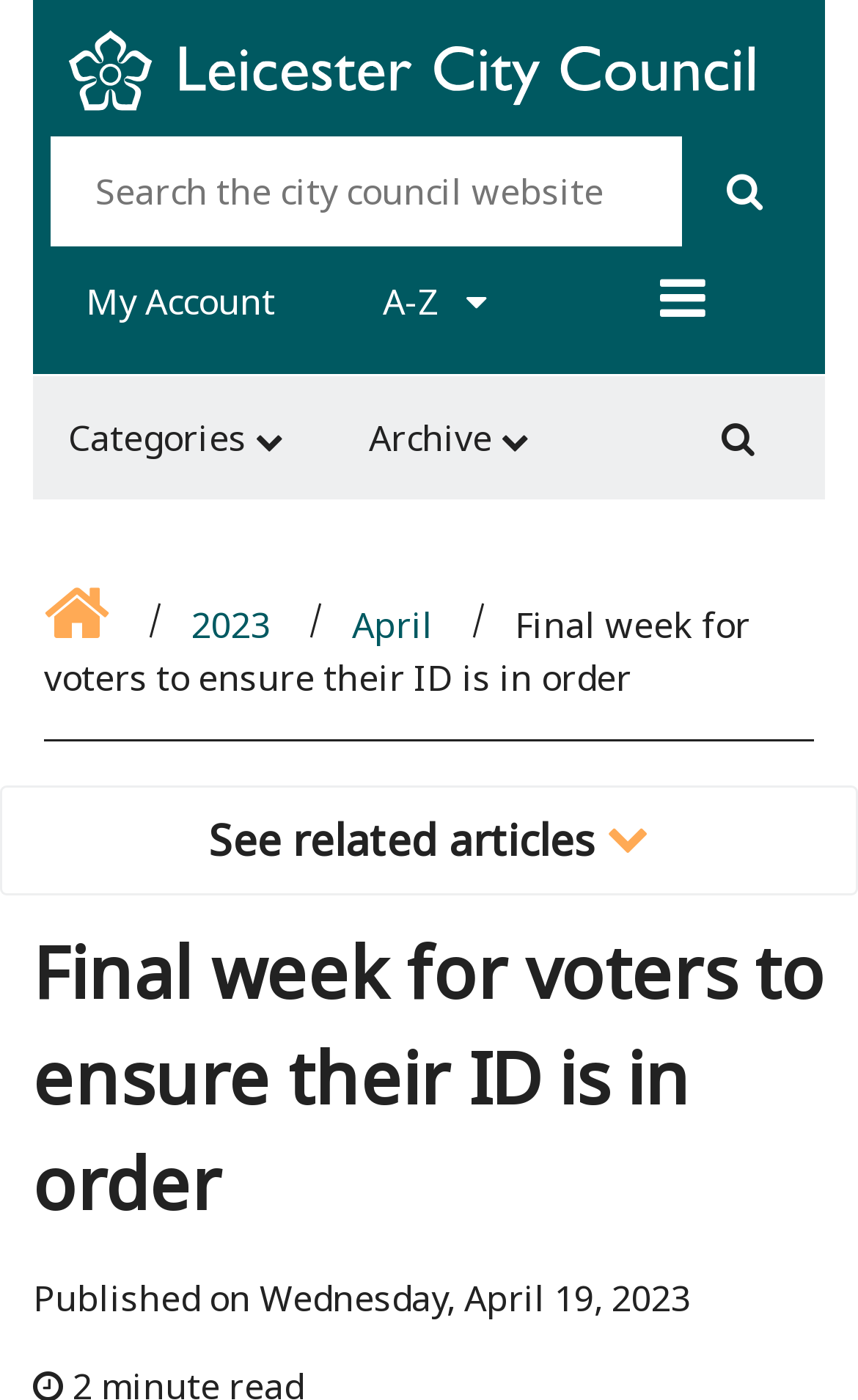Please identify the bounding box coordinates of the element's region that should be clicked to execute the following instruction: "Toggle categories navigation". The bounding box coordinates must be four float numbers between 0 and 1, i.e., [left, top, right, bottom].

[0.079, 0.294, 0.331, 0.332]